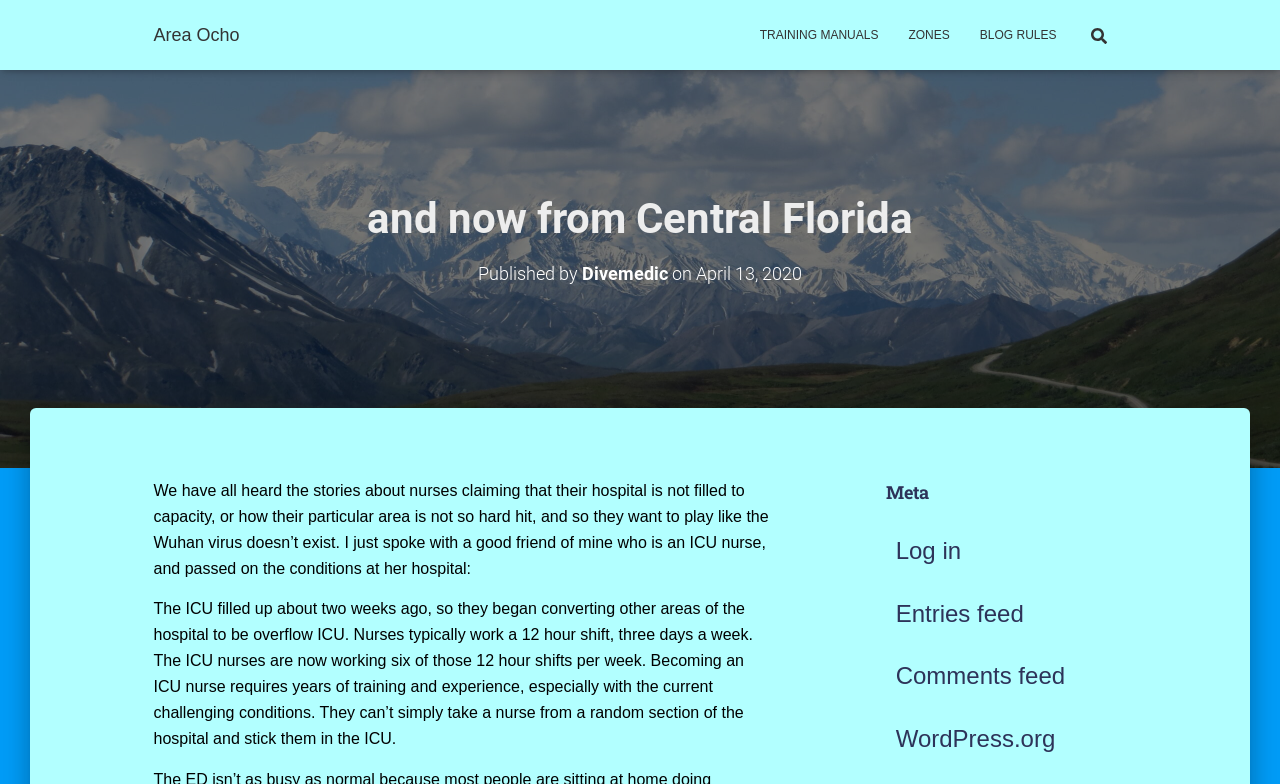Please determine the bounding box coordinates of the element to click in order to execute the following instruction: "View the training manuals". The coordinates should be four float numbers between 0 and 1, specified as [left, top, right, bottom].

[0.582, 0.013, 0.698, 0.077]